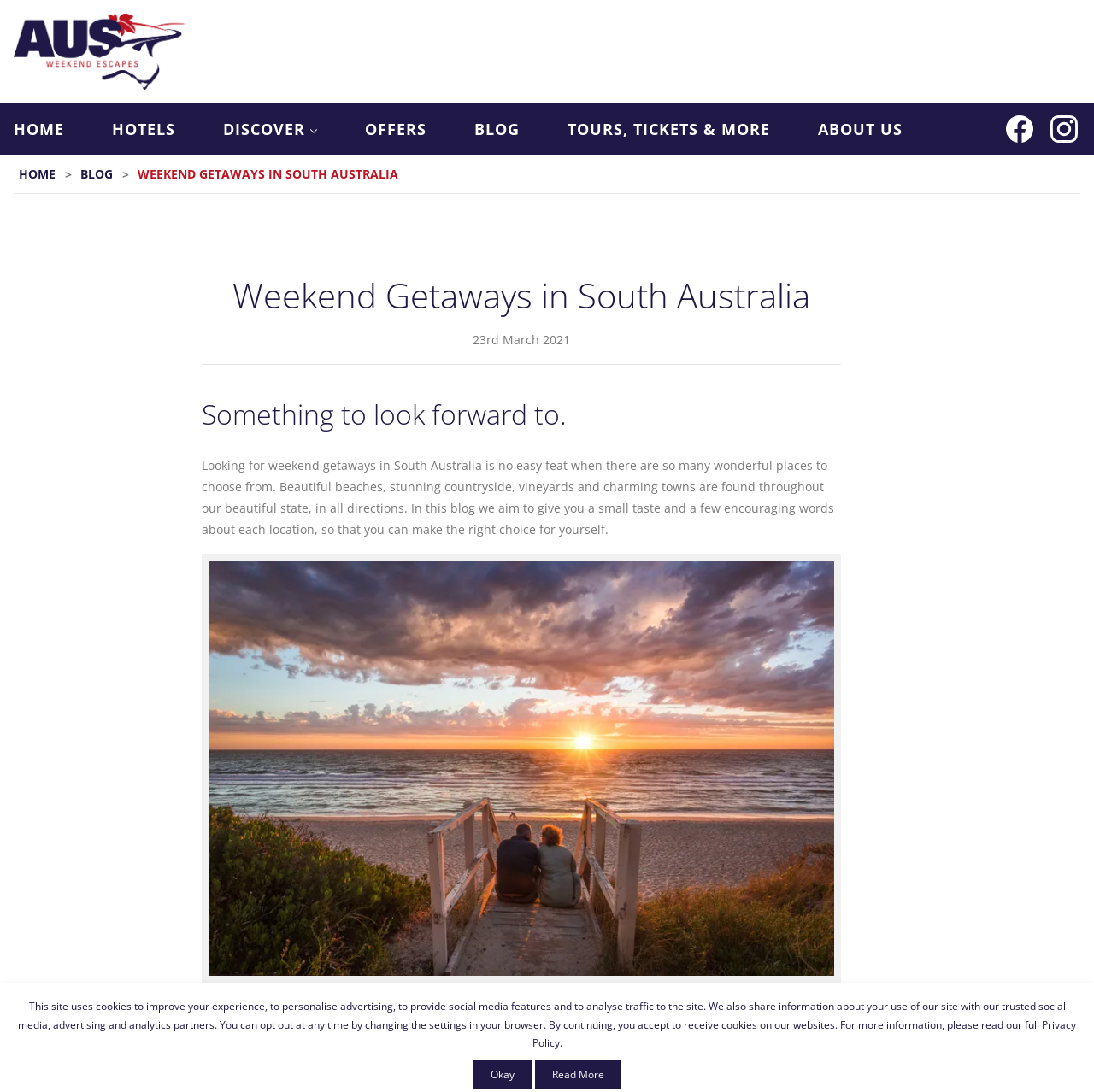Indicate the bounding box coordinates of the clickable region to achieve the following instruction: "Click on the 'BLOG' link at the top."

[0.434, 0.094, 0.519, 0.141]